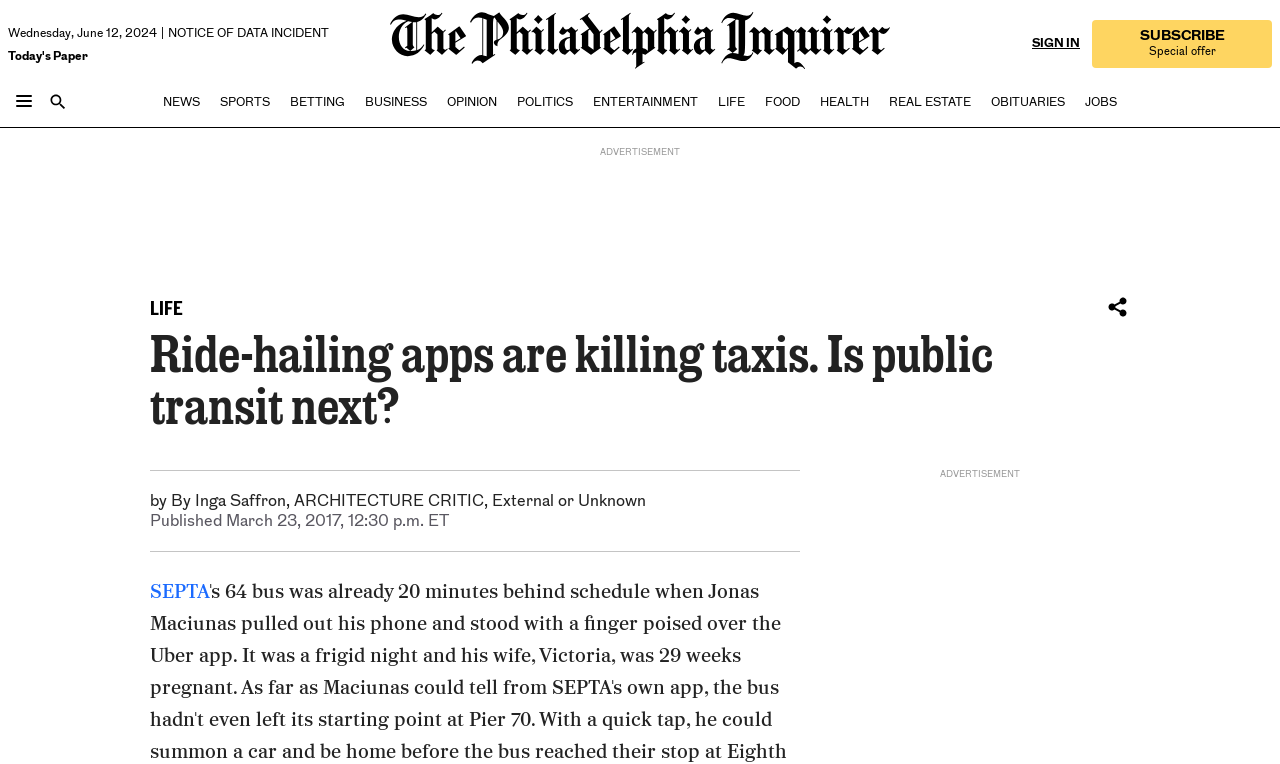Pinpoint the bounding box coordinates of the clickable element to carry out the following instruction: "Search for something."

[0.053, 0.188, 0.491, 0.25]